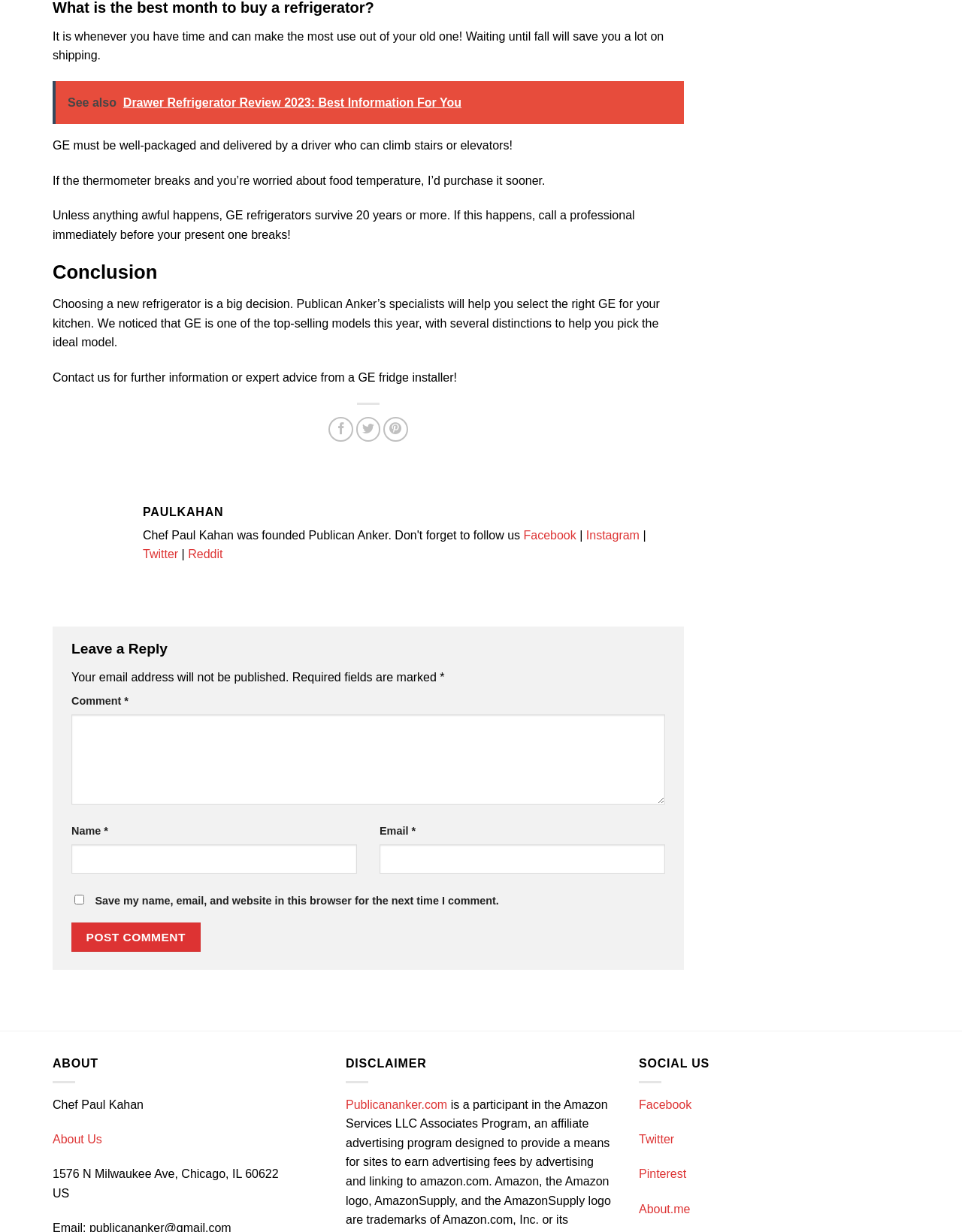Point out the bounding box coordinates of the section to click in order to follow this instruction: "Click Debt Counselling".

None